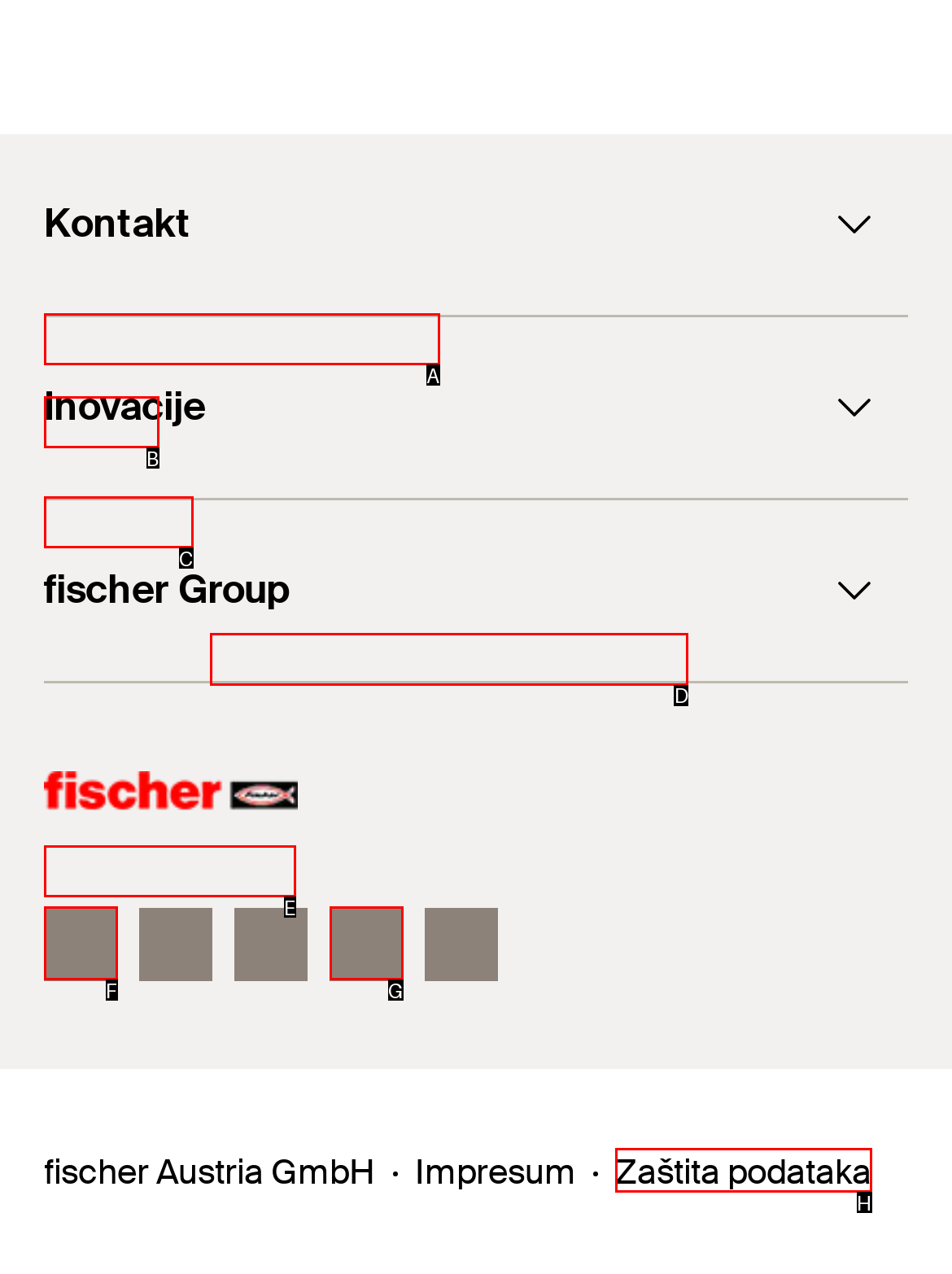Which HTML element should be clicked to perform the following task: Click on Declaration of Performance
Reply with the letter of the appropriate option.

D